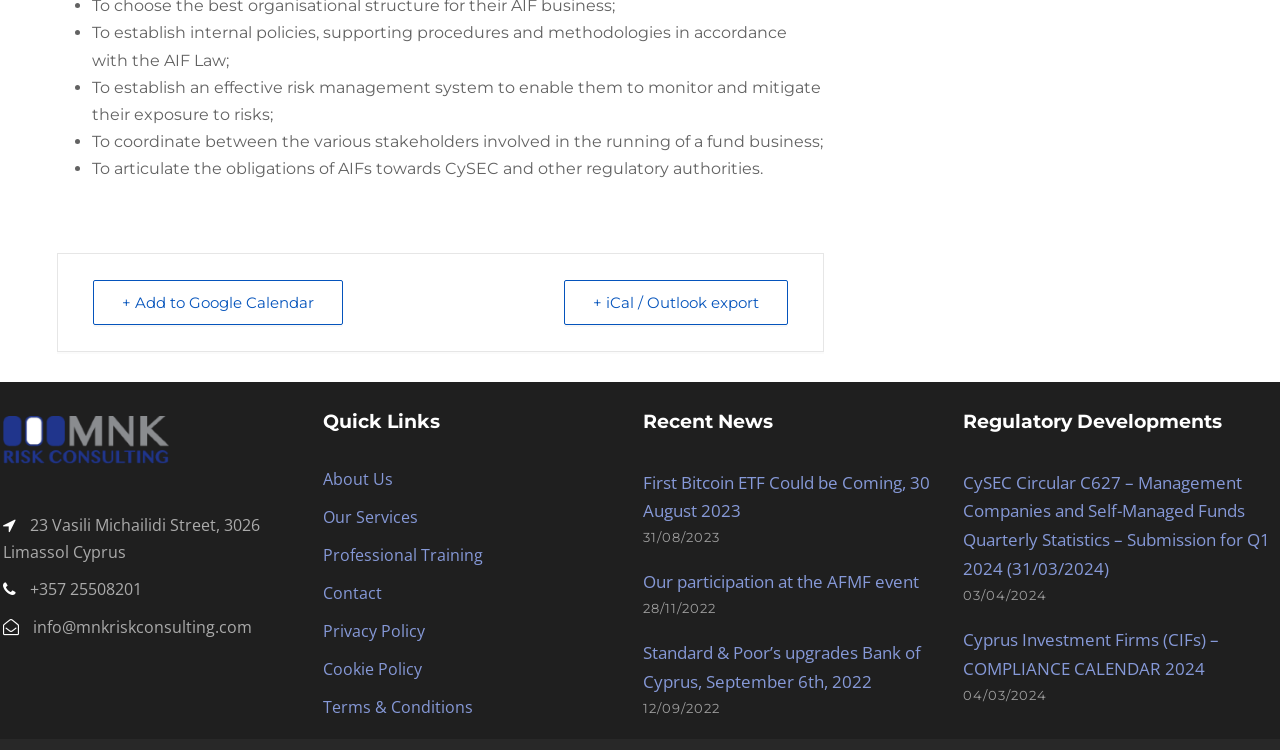Please identify the bounding box coordinates of the element I should click to complete this instruction: 'Export to iCal or Outlook'. The coordinates should be given as four float numbers between 0 and 1, like this: [left, top, right, bottom].

[0.441, 0.373, 0.616, 0.433]